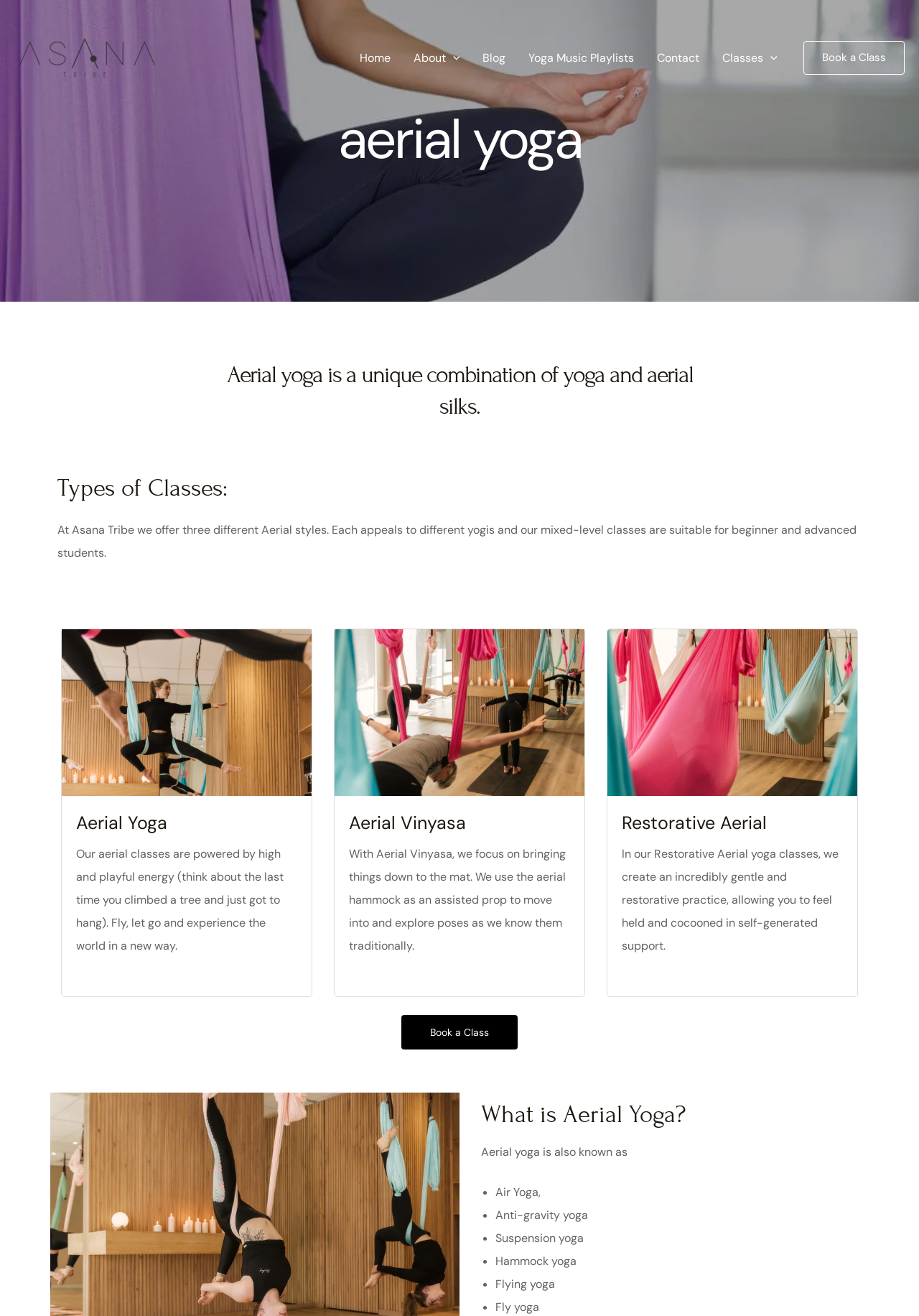Give the bounding box coordinates for the element described as: "Book a Class".

[0.875, 0.031, 0.984, 0.057]